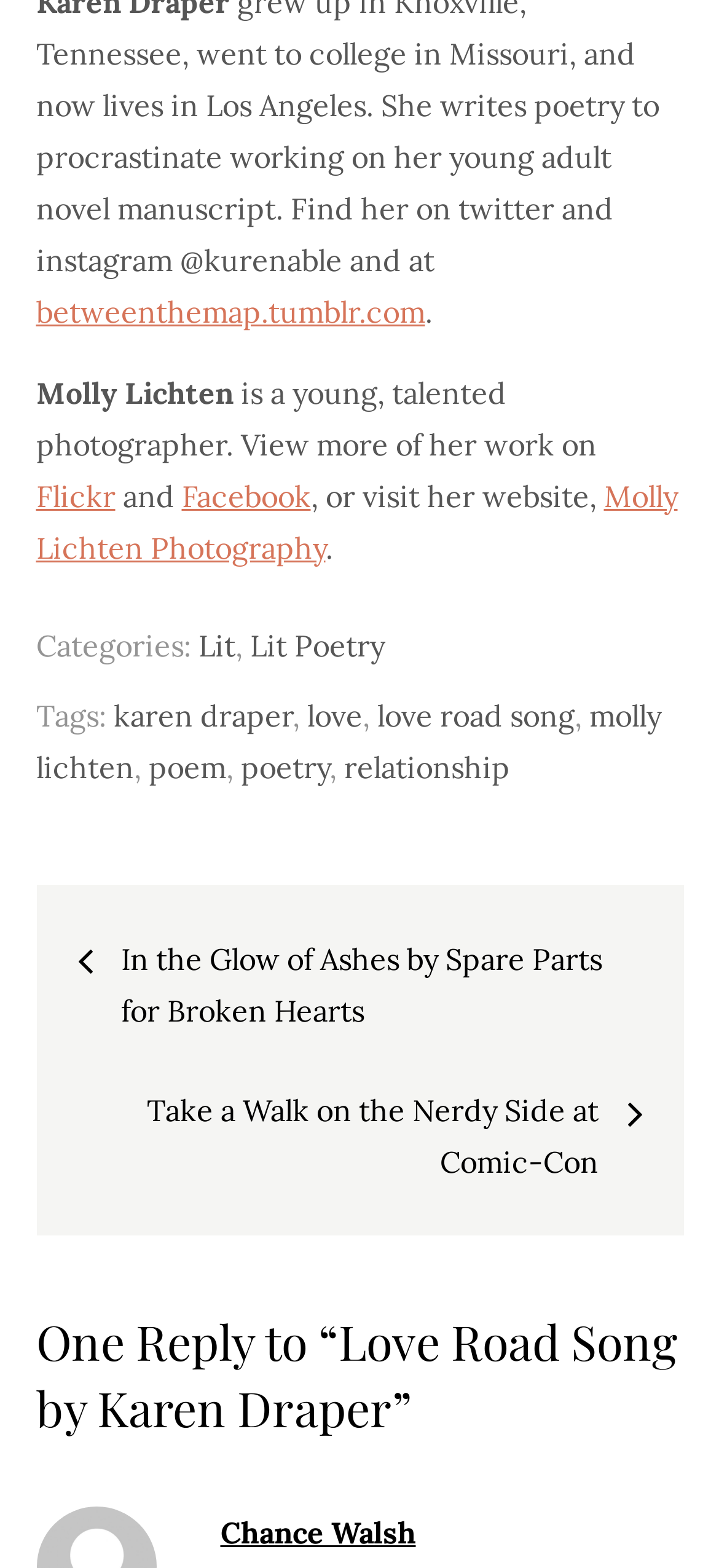Could you indicate the bounding box coordinates of the region to click in order to complete this instruction: "visit Molly Lichten's Flickr page".

[0.05, 0.304, 0.16, 0.328]